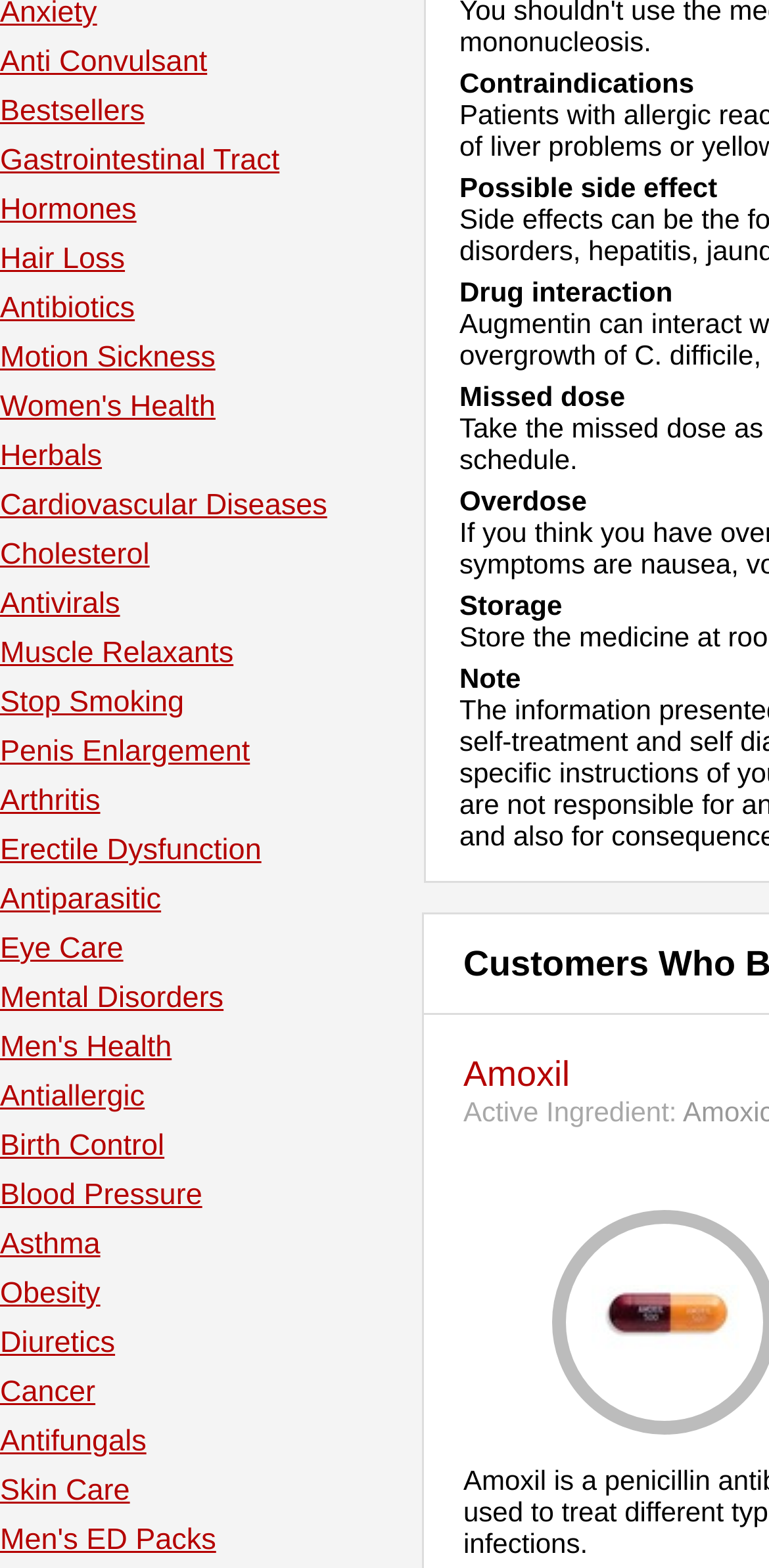How many categories of medications are listed?
Based on the image content, provide your answer in one word or a short phrase.

28